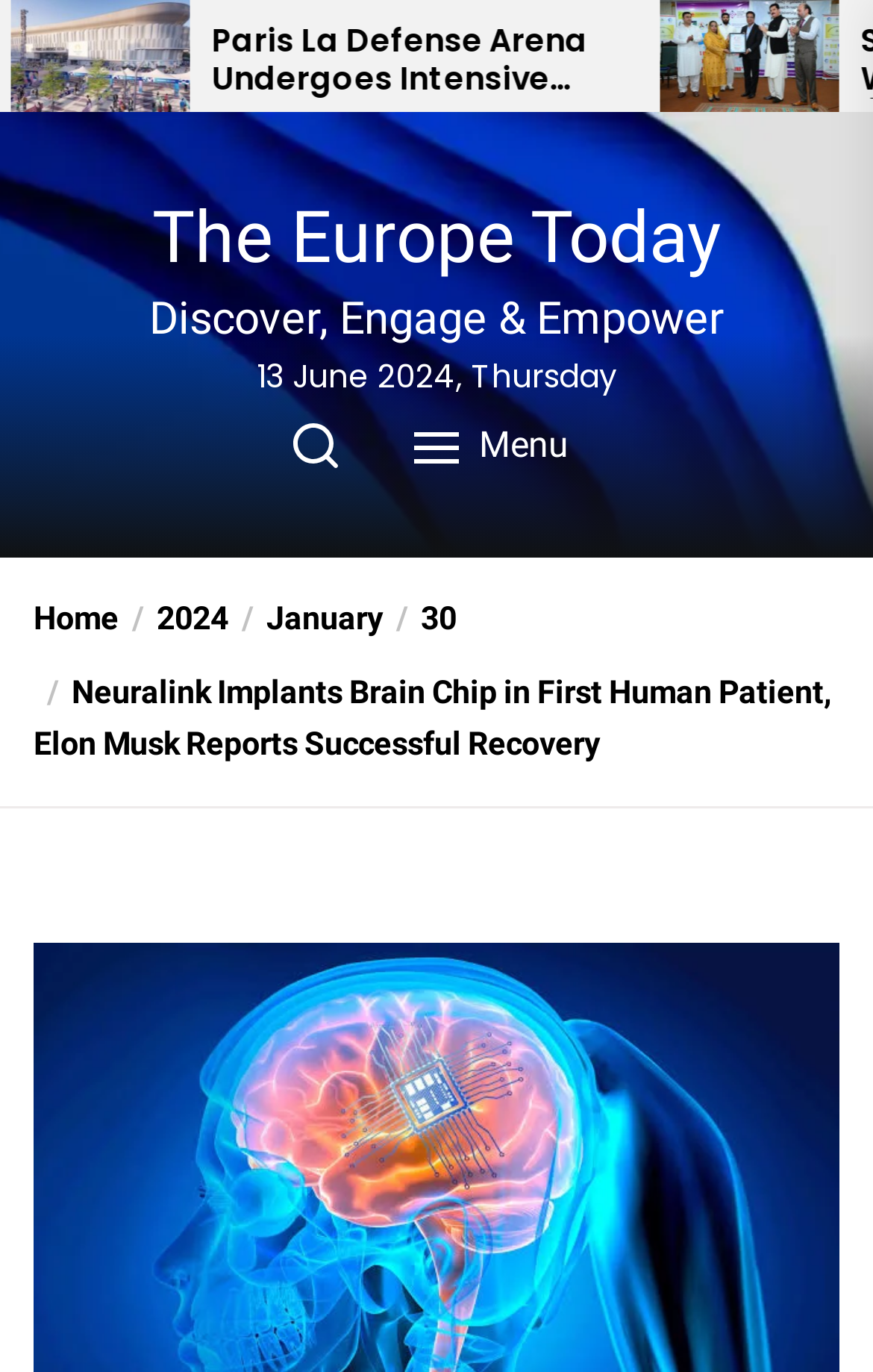How many links are in the breadcrumbs navigation?
Using the information presented in the image, please offer a detailed response to the question.

I found the number of links by looking at the navigation element with the text 'Breadcrumbs' which is located at the coordinates [0.038, 0.417, 0.962, 0.562]. This element contains 5 link elements, which are 'Home', '/2024', '/January', '/30', and '/Neuralink Implants Brain Chip in First Human Patient, Elon Musk Reports Successful Recovery'.